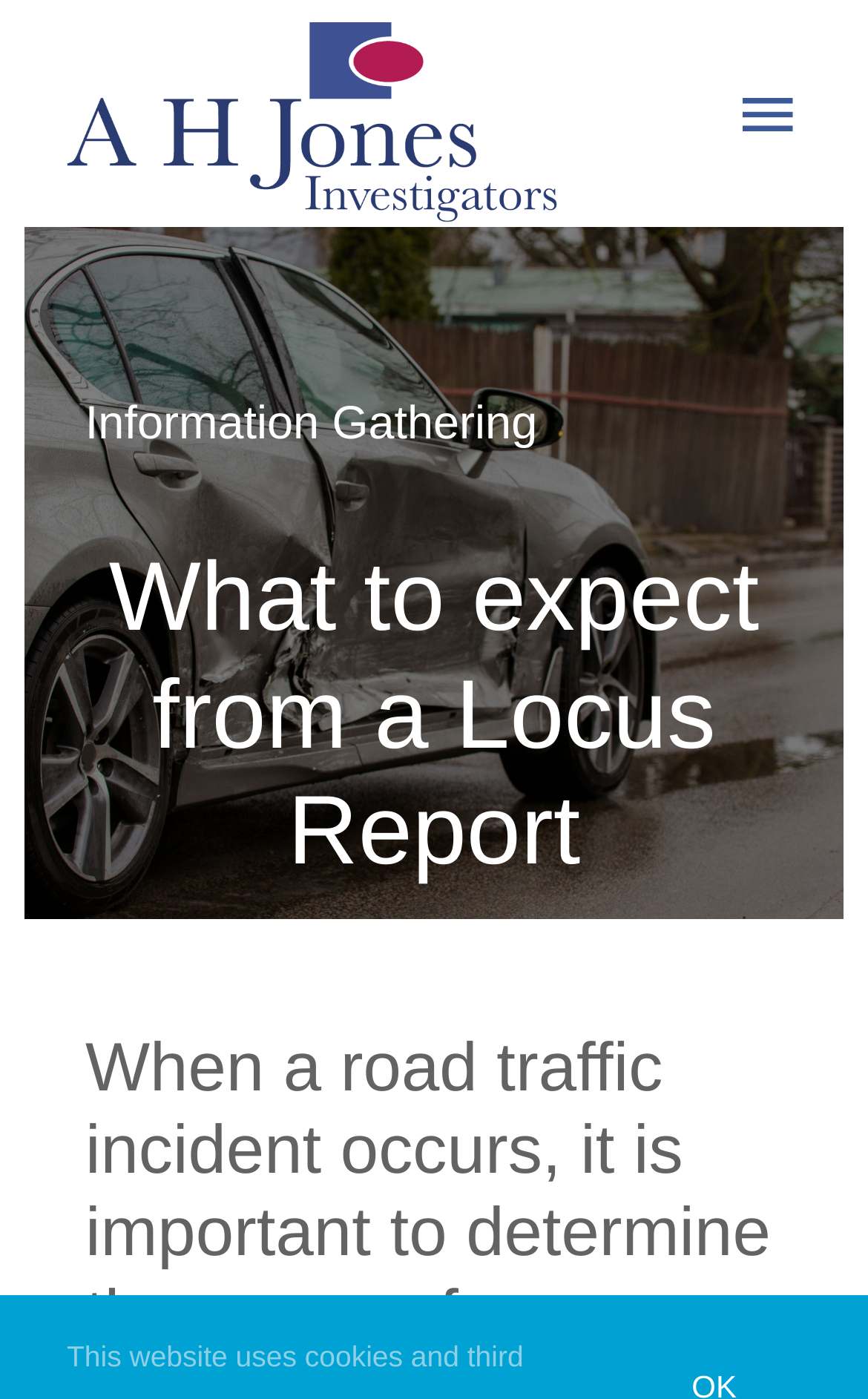How many main menu items are there?
Based on the visual content, answer with a single word or a brief phrase.

5